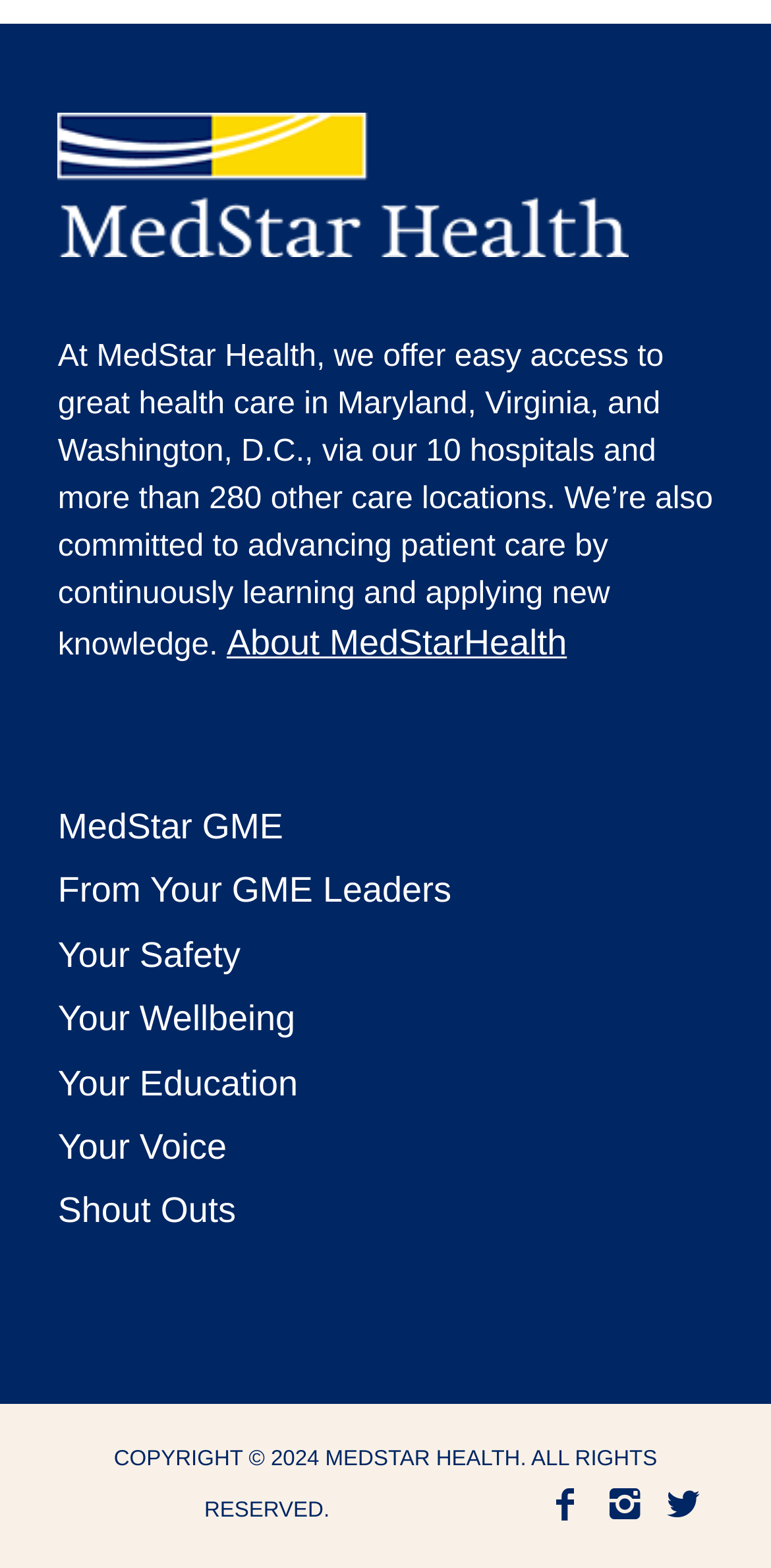Determine the bounding box coordinates of the element's region needed to click to follow the instruction: "Visit Facebook page". Provide these coordinates as four float numbers between 0 and 1, formatted as [left, top, right, bottom].

[0.694, 0.941, 0.771, 0.979]